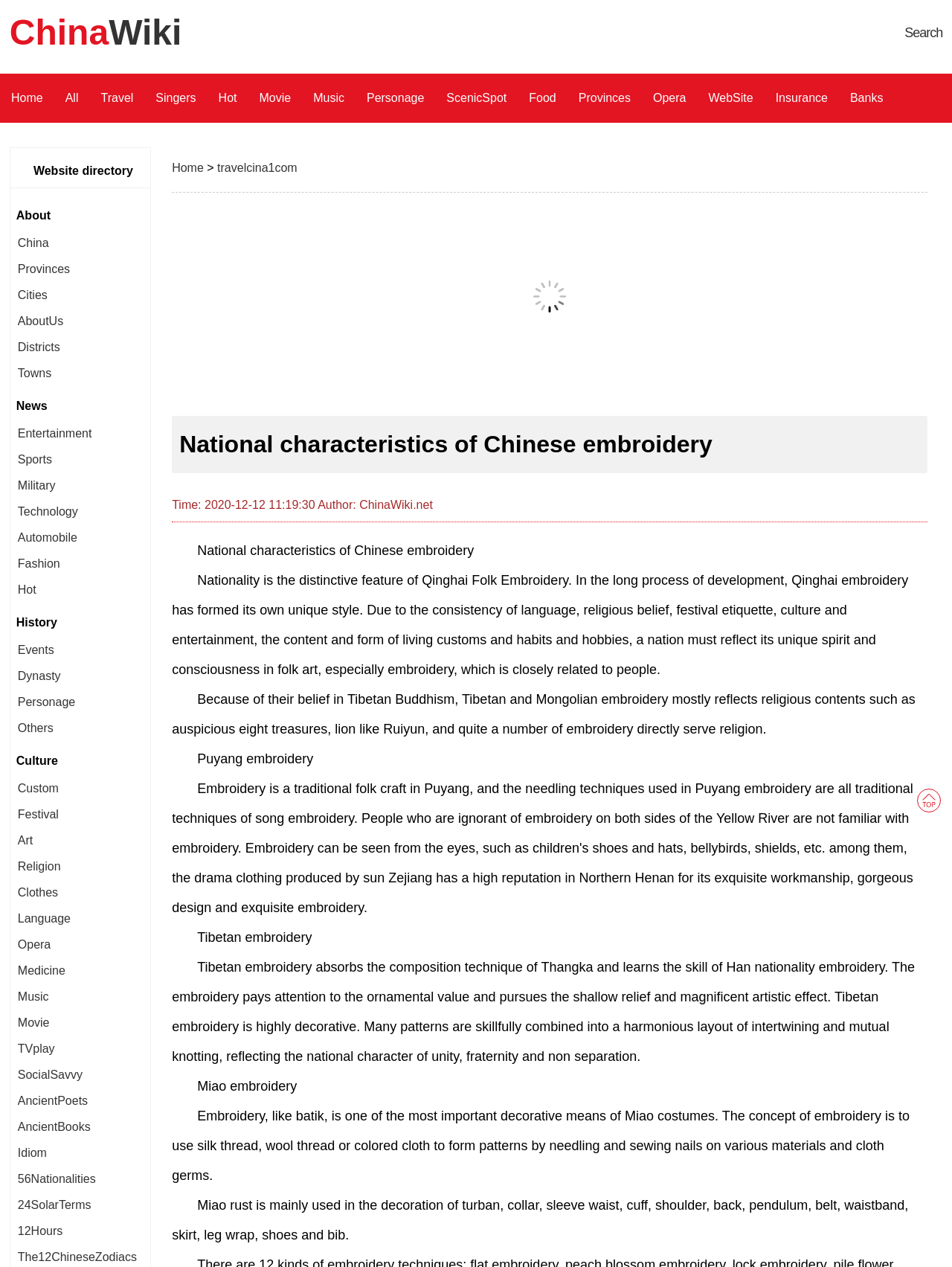Please give the bounding box coordinates of the area that should be clicked to fulfill the following instruction: "Click on the 'Home' link". The coordinates should be in the format of four float numbers from 0 to 1, i.e., [left, top, right, bottom].

[0.012, 0.058, 0.045, 0.097]